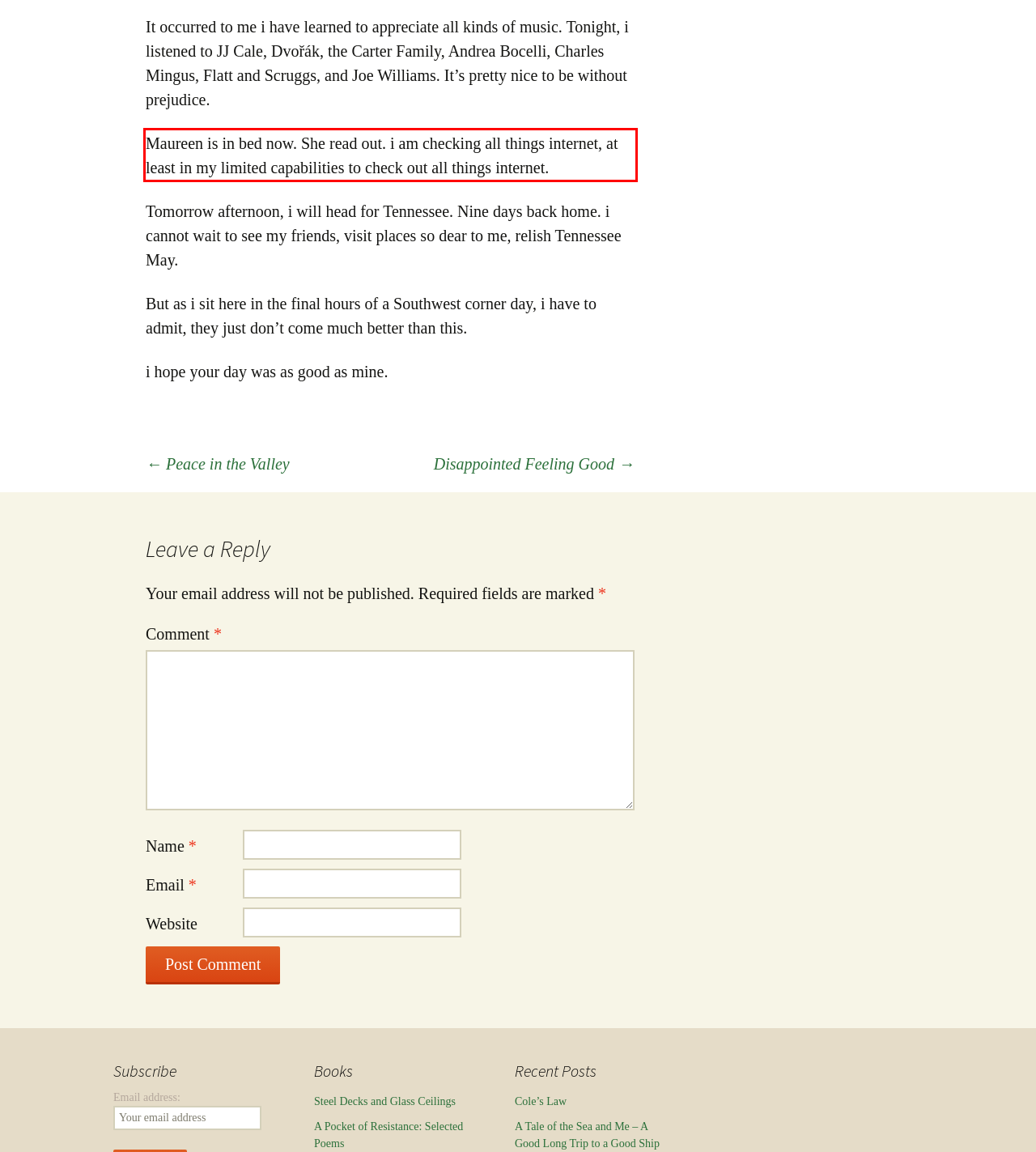Analyze the screenshot of a webpage where a red rectangle is bounding a UI element. Extract and generate the text content within this red bounding box.

Maureen is in bed now. She read out. i am checking all things internet, at least in my limited capabilities to check out all things internet.